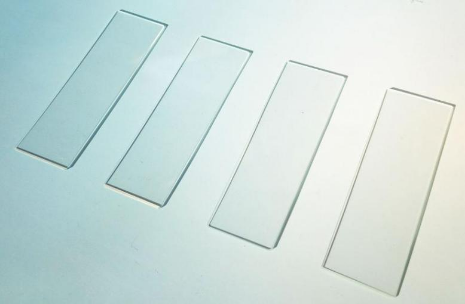Detail the scene shown in the image extensively.

The image showcases a set of four microscope slides, which are essential tools used in laboratory settings for observing samples under a microscope. Each slide is made of clear glass, allowing for optimal visibility of the specimens placed on them. The slides are rectangular in shape, with a smooth surface that facilitates easy handling and prevents any interference with the viewing of the samples. This particular selection may include various types such as frosted or unfrosted slides, catering to different laboratory needs. These microscope slides are crafted from high-quality borosilicate glass, known for its durability and chemical resistance, making them suitable for various applications in histology, cytology, microbiology, and more.